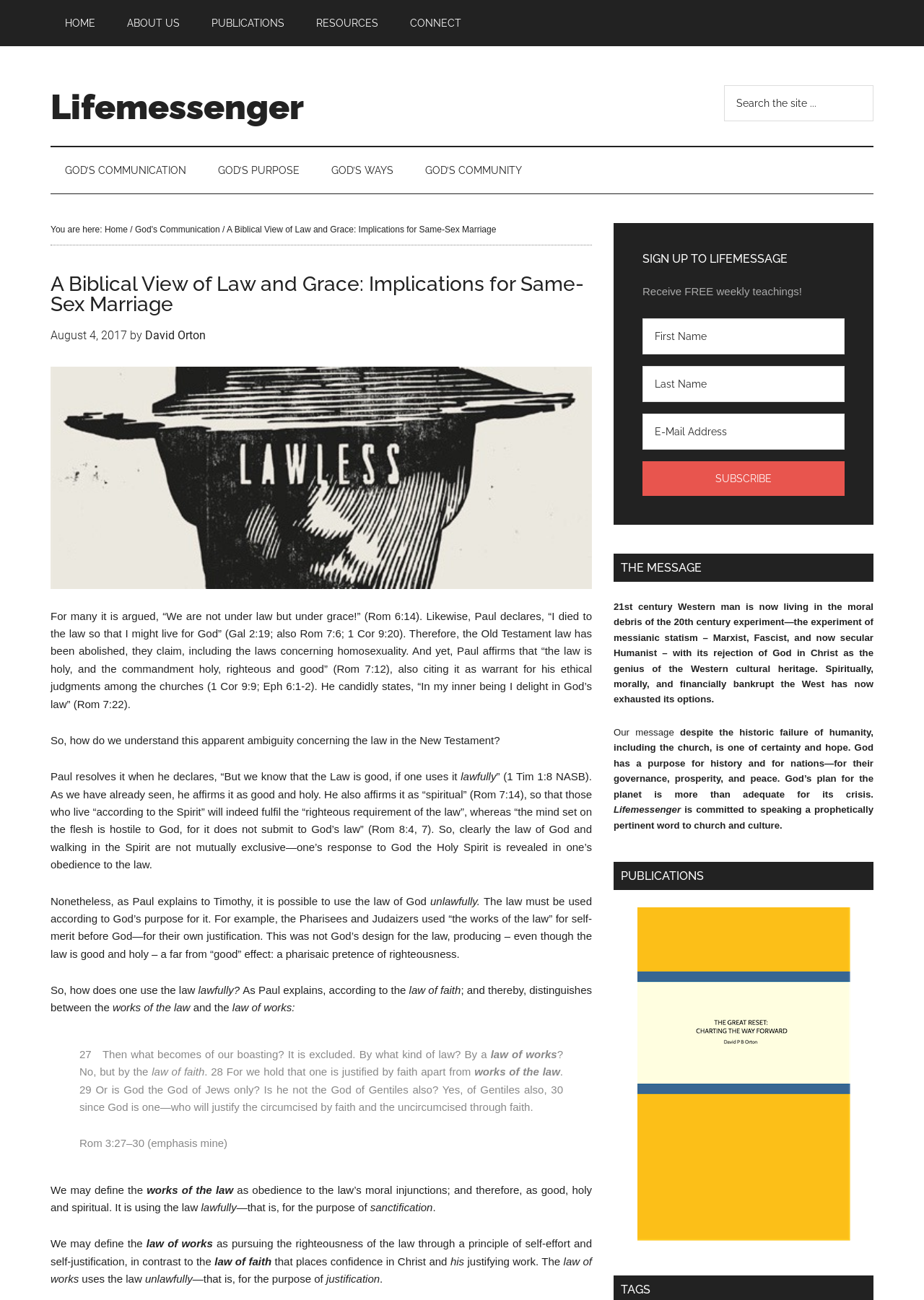Create an in-depth description of the webpage, covering main sections.

This webpage is about a biblical view of law and grace, specifically discussing its implications for same-sex marriage. At the top, there are several links to navigate to different sections of the website, including "HOME", "ABOUT US", "PUBLICATIONS", "RESOURCES", and "CONNECT". There is also a search bar on the top right corner.

Below the navigation links, there is a breadcrumb trail showing the current page's location within the website's hierarchy. The title of the page, "A Biblical View of Law and Grace: Implications for Same-Sex Marriage", is displayed prominently.

The main content of the page is a lengthy article that explores the relationship between law and grace in the New Testament, citing various Bible verses to support its arguments. The article is divided into several sections, each with its own heading and paragraphs of text.

On the right side of the page, there is a section titled "SIGN UP TO LIFEMESSAGE" where visitors can enter their first name, last name, and email address to receive free weekly teachings.

Overall, the webpage is focused on presenting a theological discussion on law and grace, with a clear structure and easy-to-read formatting.